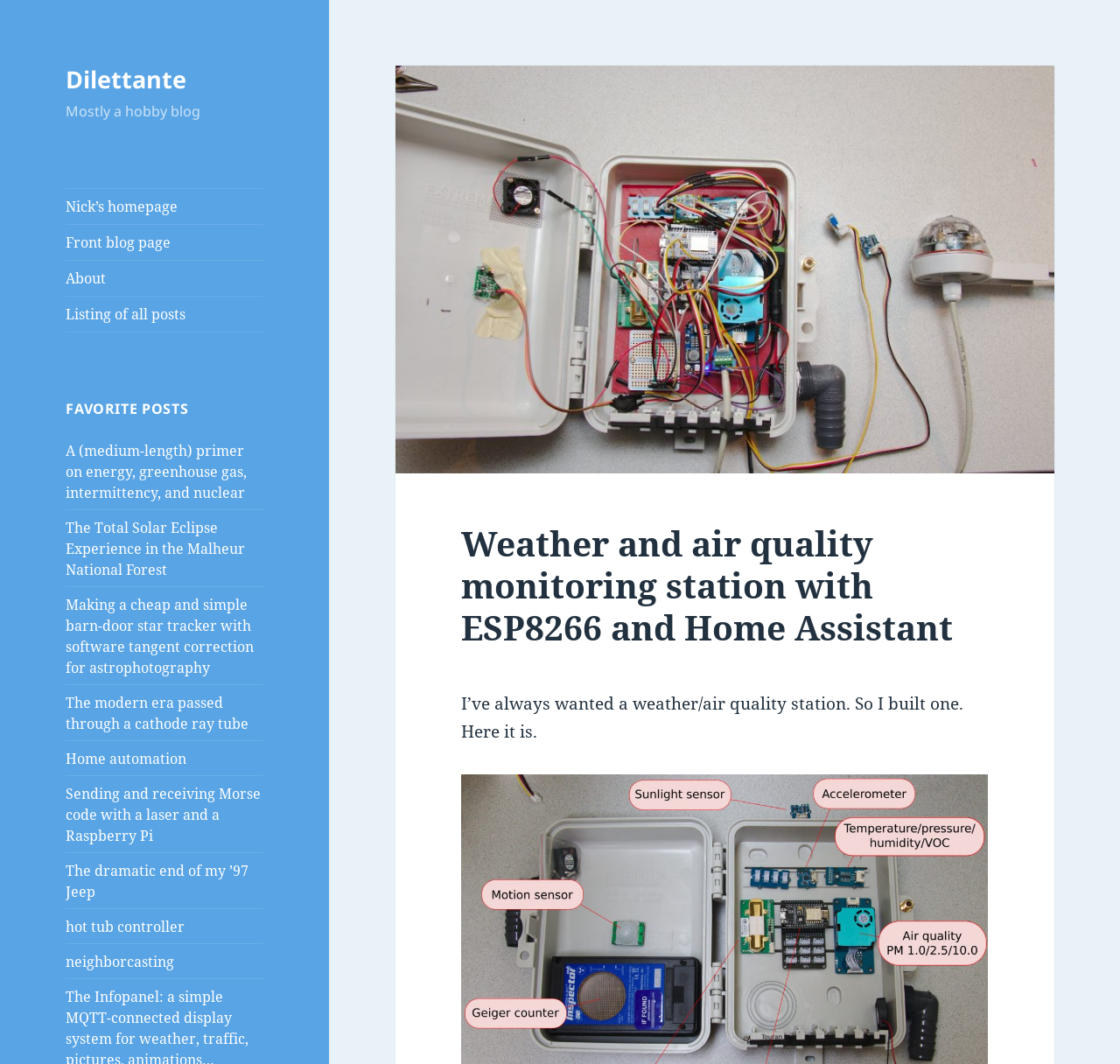Please locate the bounding box coordinates for the element that should be clicked to achieve the following instruction: "go to homepage". Ensure the coordinates are given as four float numbers between 0 and 1, i.e., [left, top, right, bottom].

[0.059, 0.177, 0.235, 0.21]